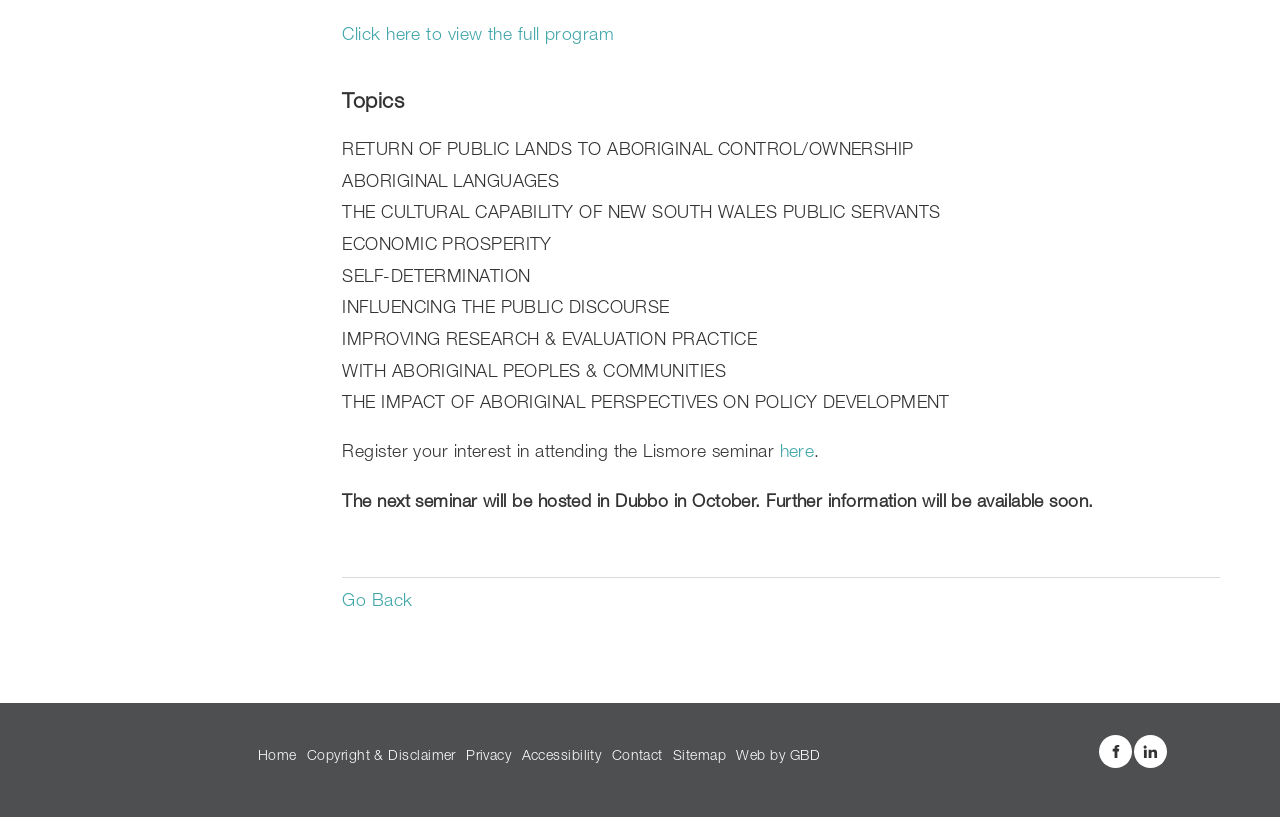What is the main topic of this webpage?
Provide a short answer using one word or a brief phrase based on the image.

Aboriginal topics